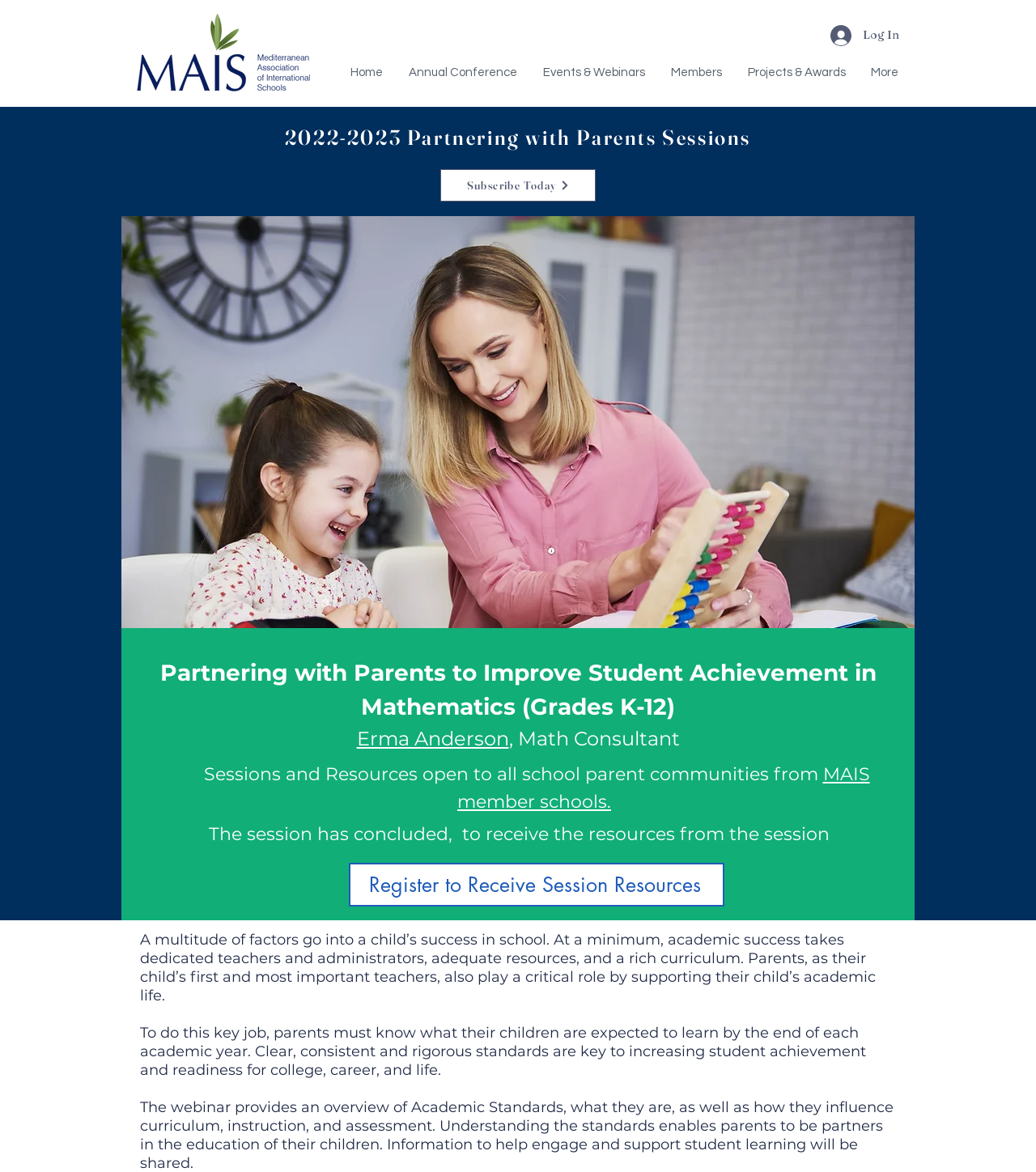What is the role of parents in a child's academic life?
Please answer the question with a detailed and comprehensive explanation.

According to the webpage, parents play a critical role in a child's academic life by supporting their child's academic life, and to do this key job, parents must know what their children are expected to learn by the end of each academic year.